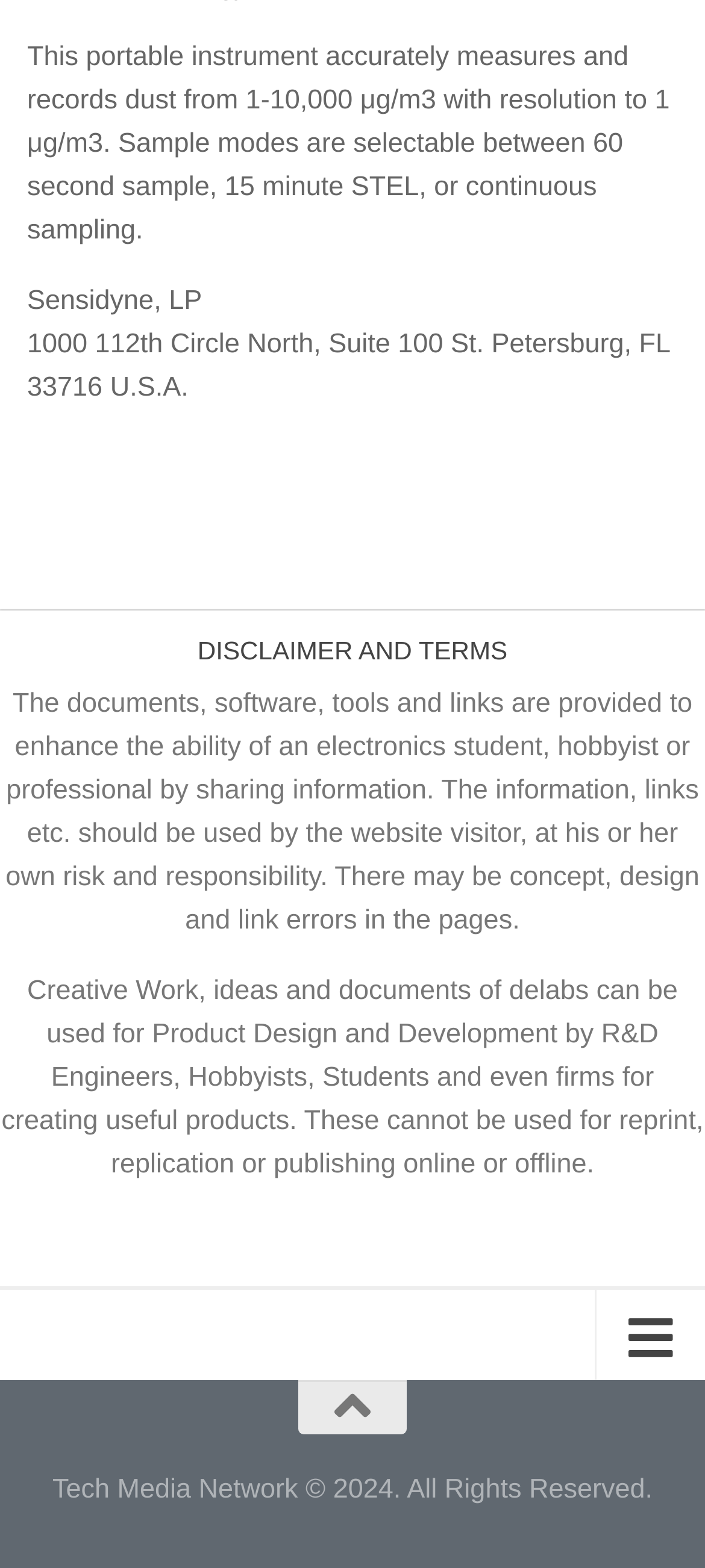What is the purpose of the documents and software on the website?
Based on the image, provide a one-word or brief-phrase response.

To enhance the ability of electronics students, hobbyists, or professionals